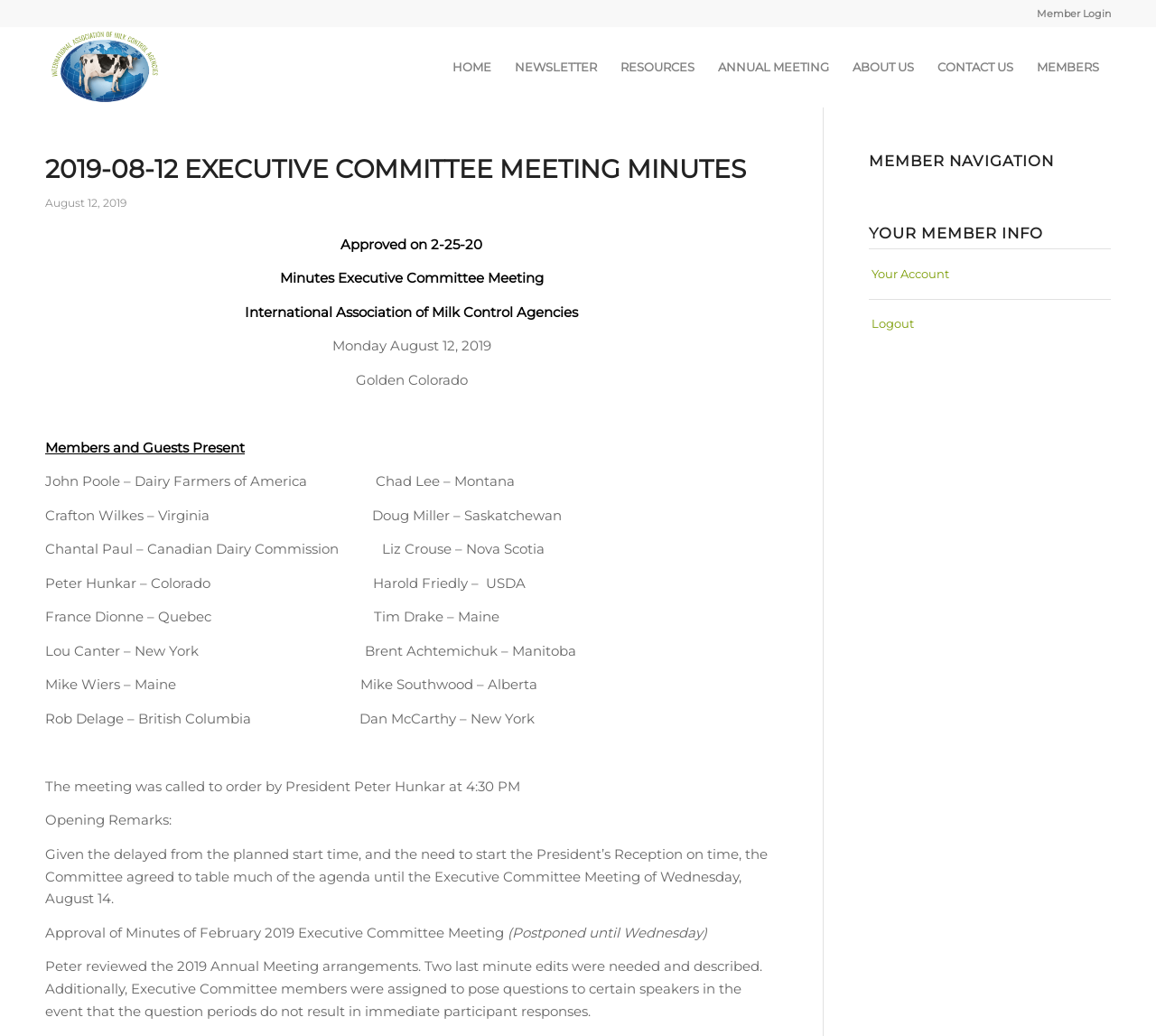Please identify the bounding box coordinates of the area that needs to be clicked to follow this instruction: "Go to the 'Home' page".

None